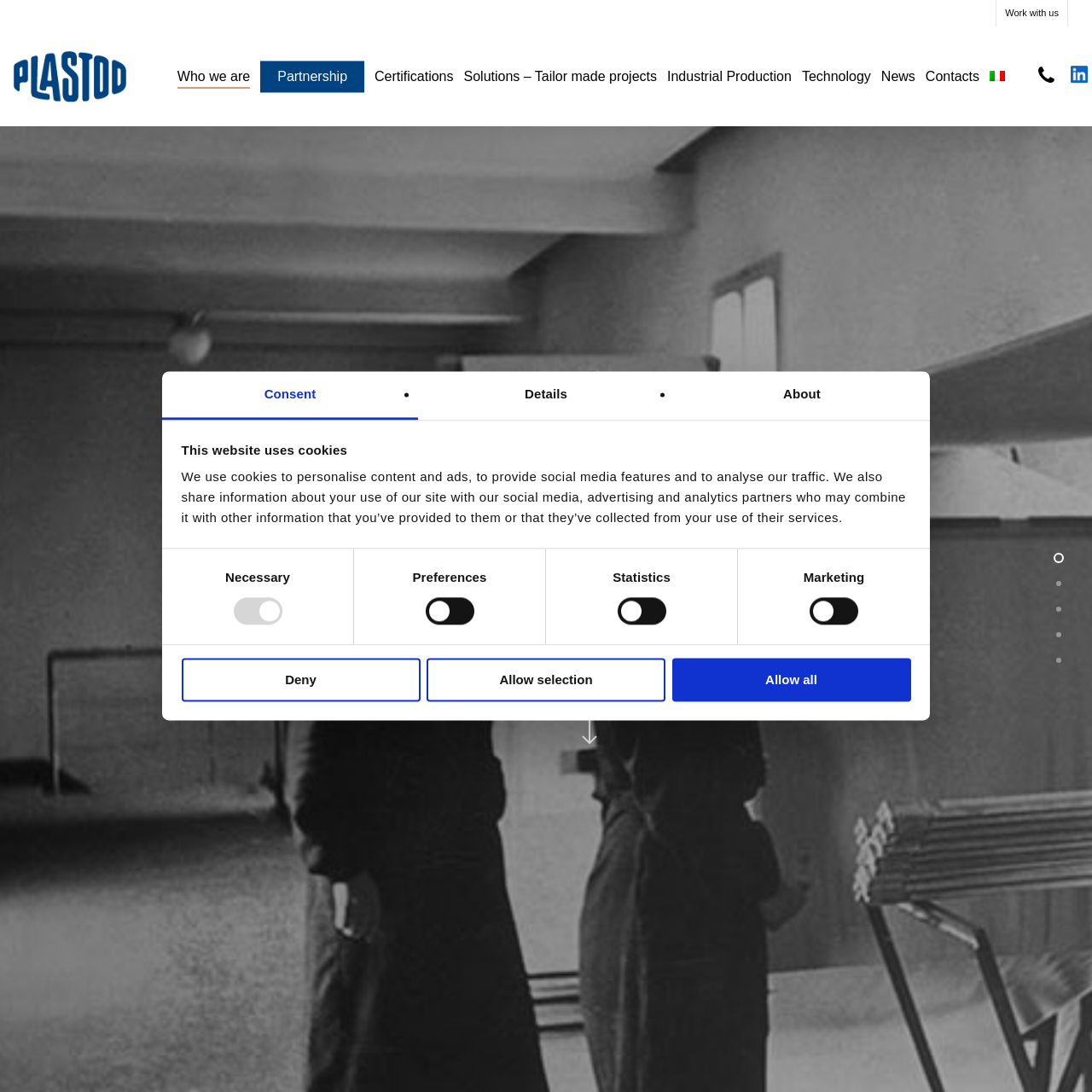Please find the bounding box coordinates of the element's region to be clicked to carry out this instruction: "Click the 'Work with us' link".

[0.912, 0.0, 0.977, 0.024]